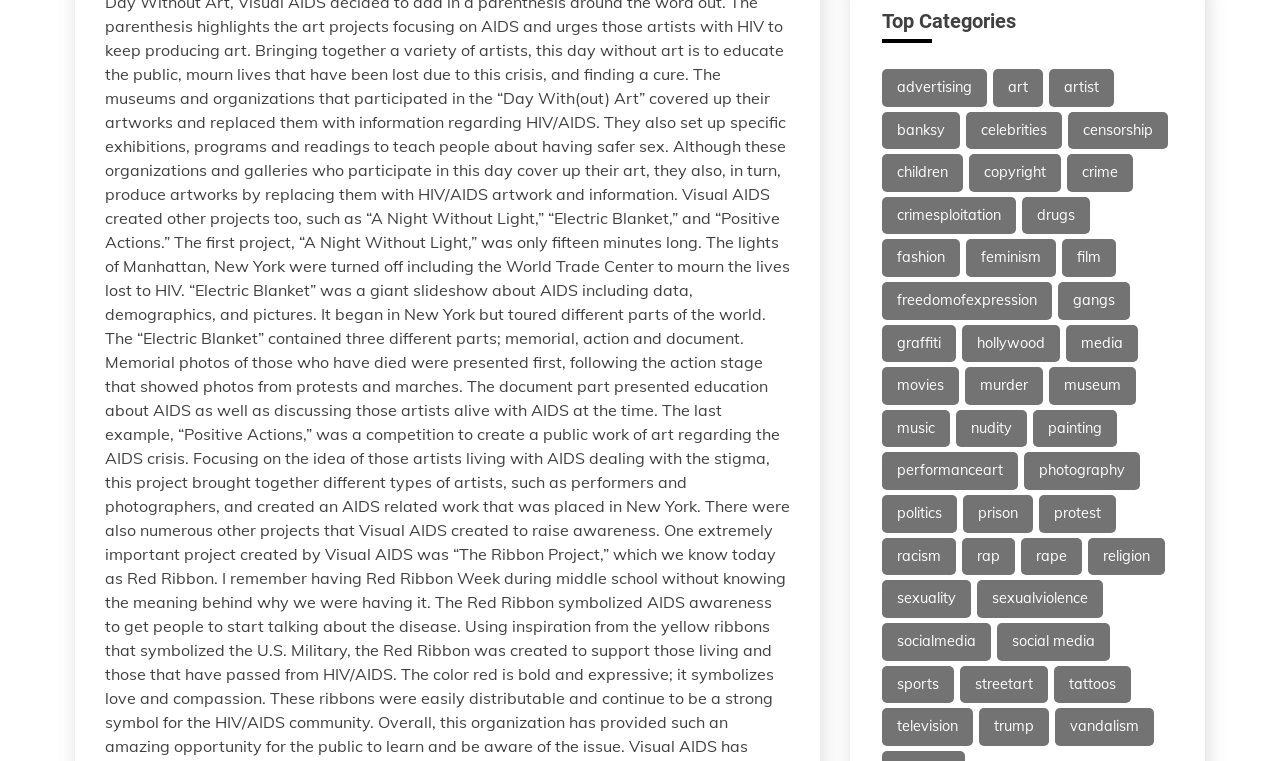Please determine the bounding box of the UI element that matches this description: aria-label="White Facebook Icon". The coordinates should be given as (top-left x, top-left y, bottom-right x, bottom-right y), with all values between 0 and 1.

None